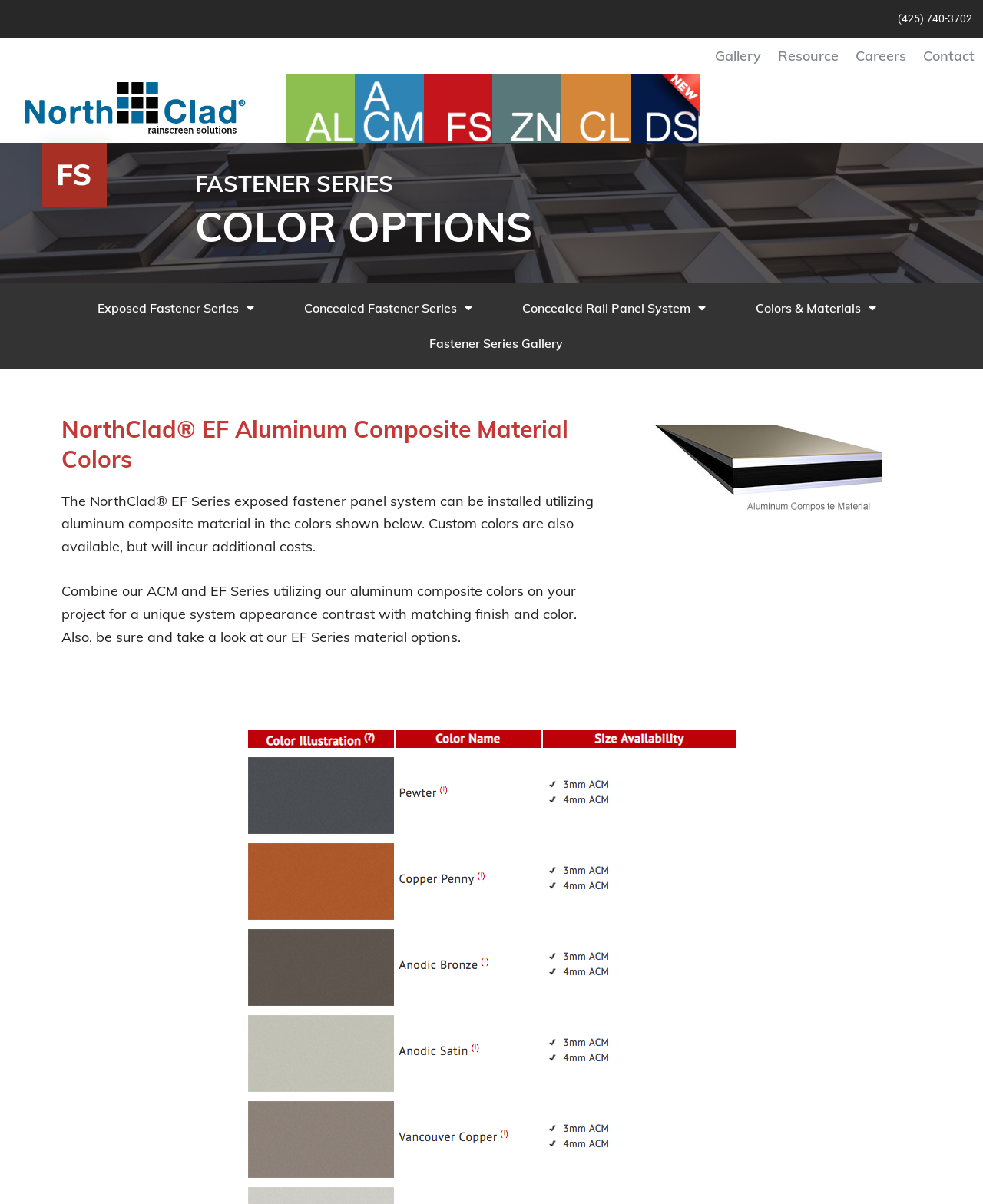Pinpoint the bounding box coordinates of the clickable element to carry out the following instruction: "View the gallery."

[0.719, 0.032, 0.783, 0.061]